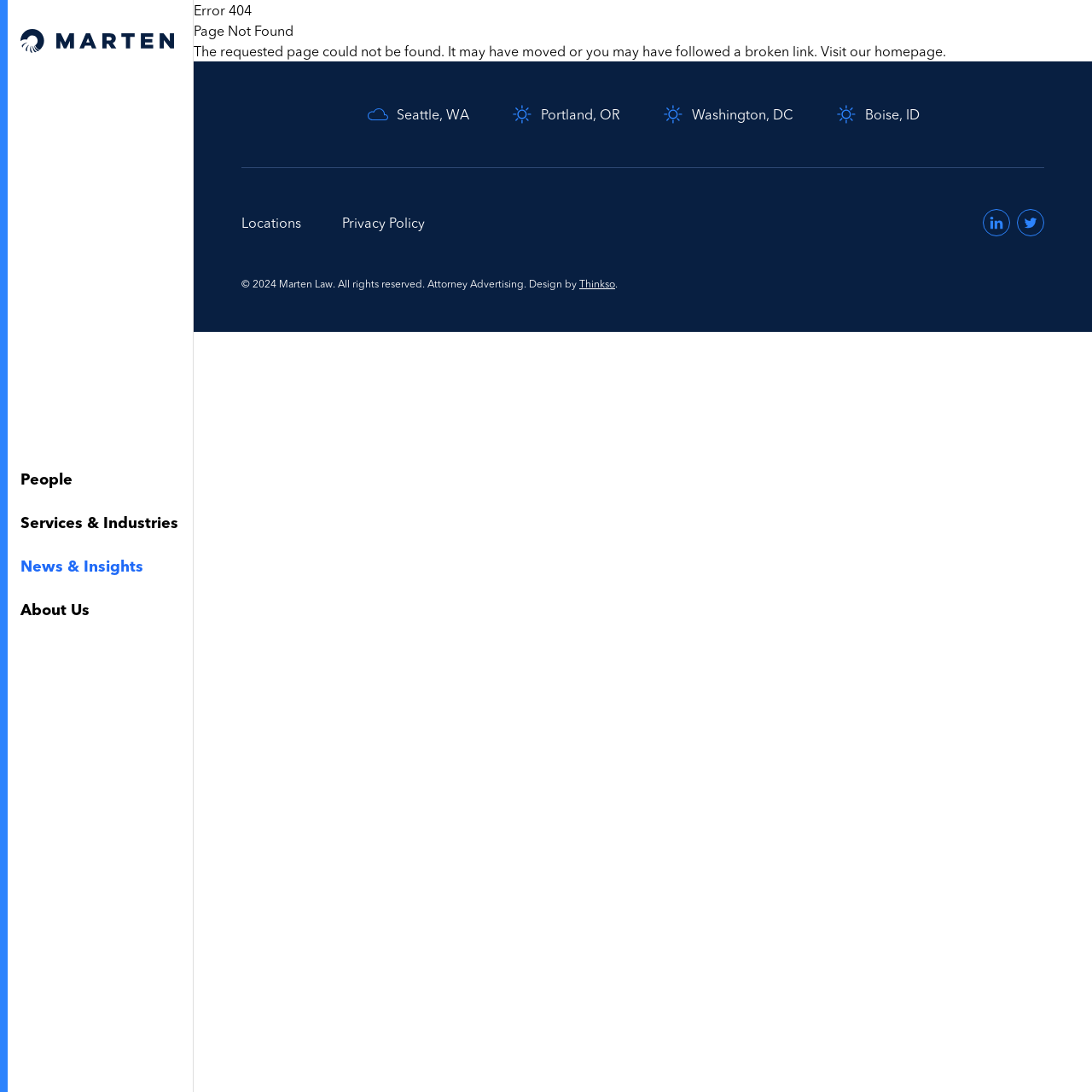Please give a concise answer to this question using a single word or phrase: 
What is the error message displayed on the page?

Error 404